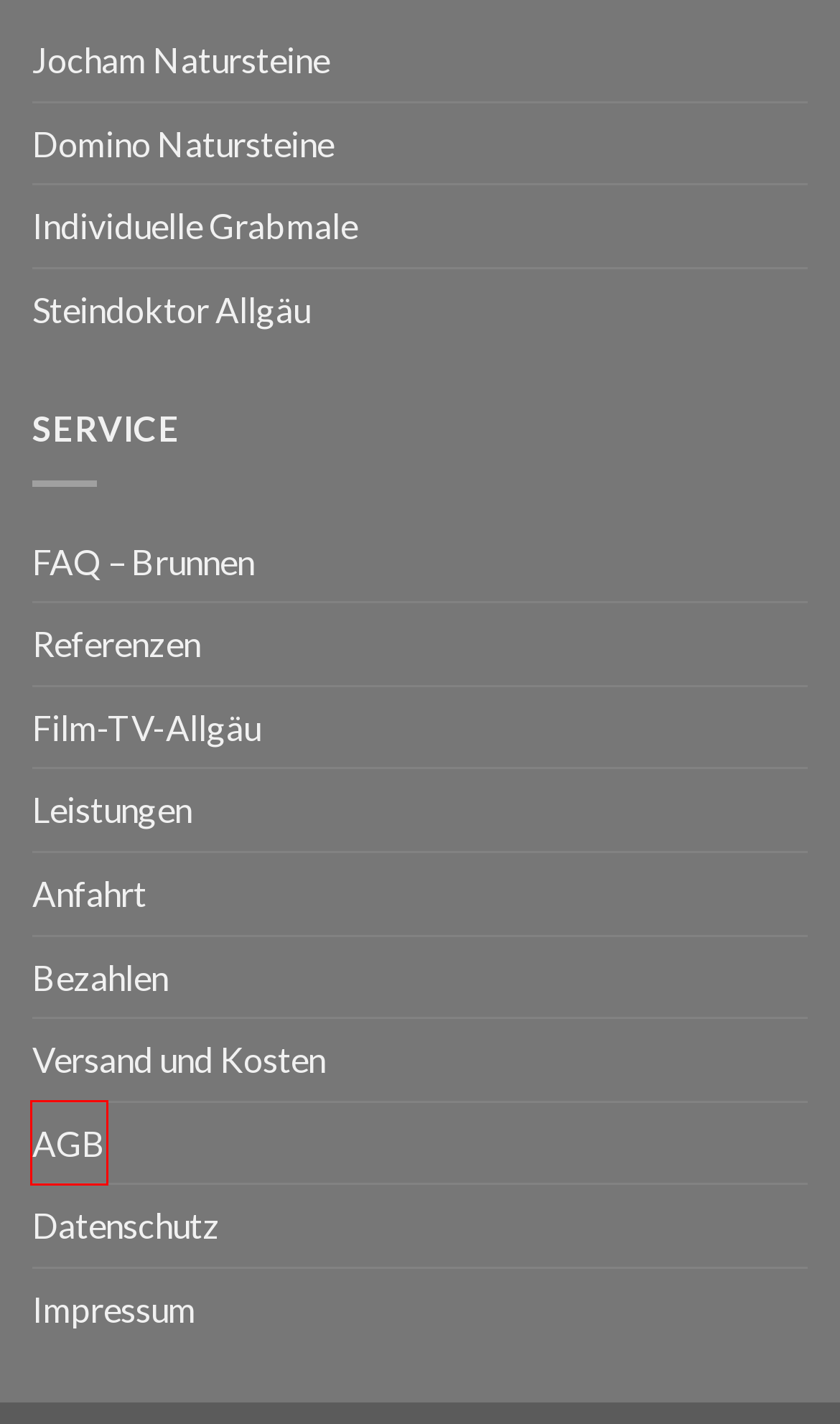Review the screenshot of a webpage that includes a red bounding box. Choose the most suitable webpage description that matches the new webpage after clicking the element within the red bounding box. Here are the candidates:
A. Grabsteine individuell gestaltet - Jocham Natursteine Steinmetz
B. Domino Naturstein für Eingang und Terrasse - Jocham Natursteine
C. FAQ - Brunnen - Brunnencenter Allgäu - Steinbrunnen Online-Shop
D. AGB - Brunnencenter Allgäu - Steinbrunnen Online-Shop
E. Steinmetz Jocham in Durach - Nähe Kempten (Allgäu) - Grabsteine
F. Leistungen - Brunnencenter Allgäu - Steinbrunnen Online-Shop
G. Anfahrt - Brunnencenter Allgäu - Steinbrunnen Online-Shop
H. Unsere Referenzen - Brunnencenter Allgäu - Steinbrunnen Online-Shop

D